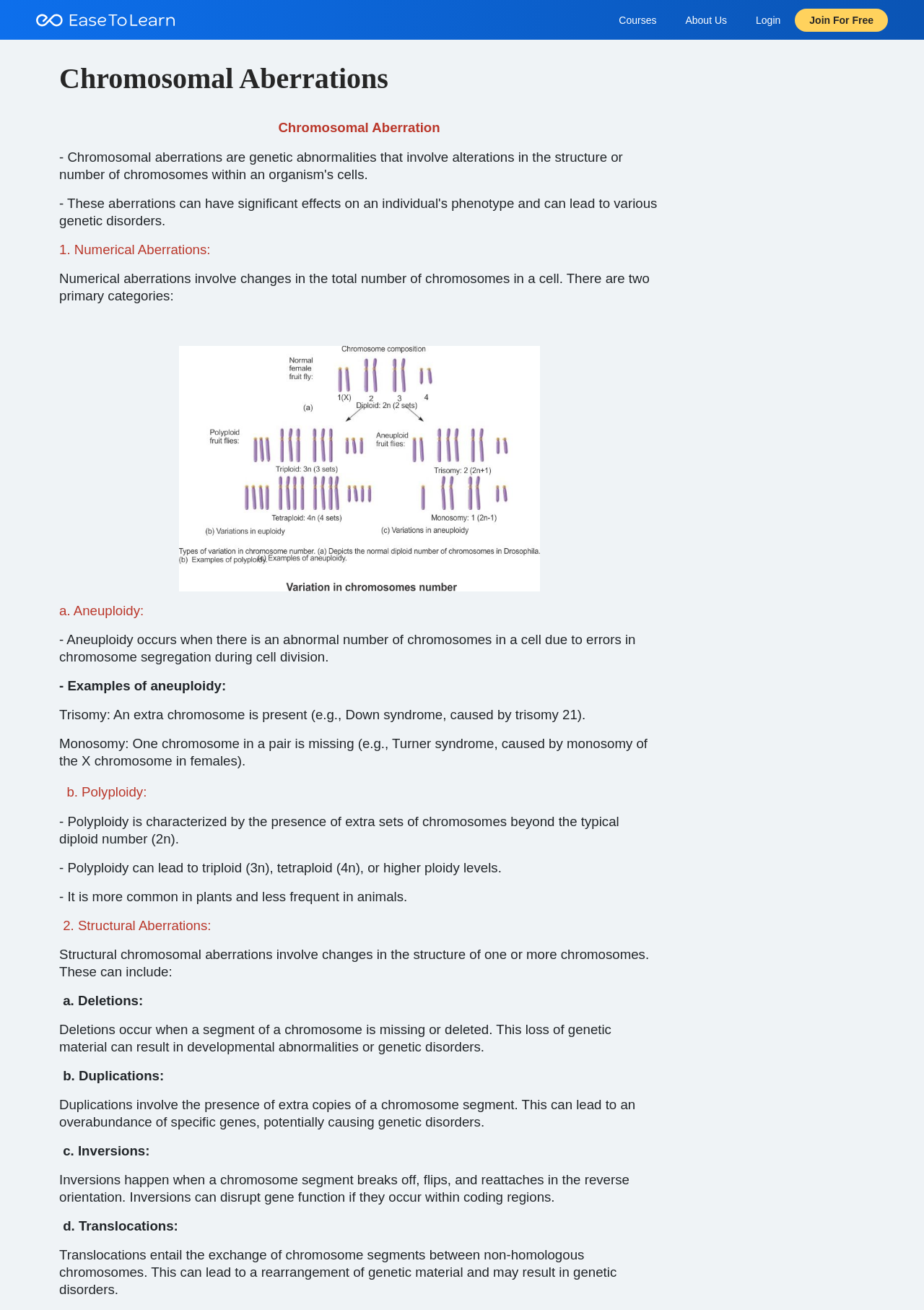Find the bounding box of the web element that fits this description: "Courses".

[0.654, 0.006, 0.726, 0.024]